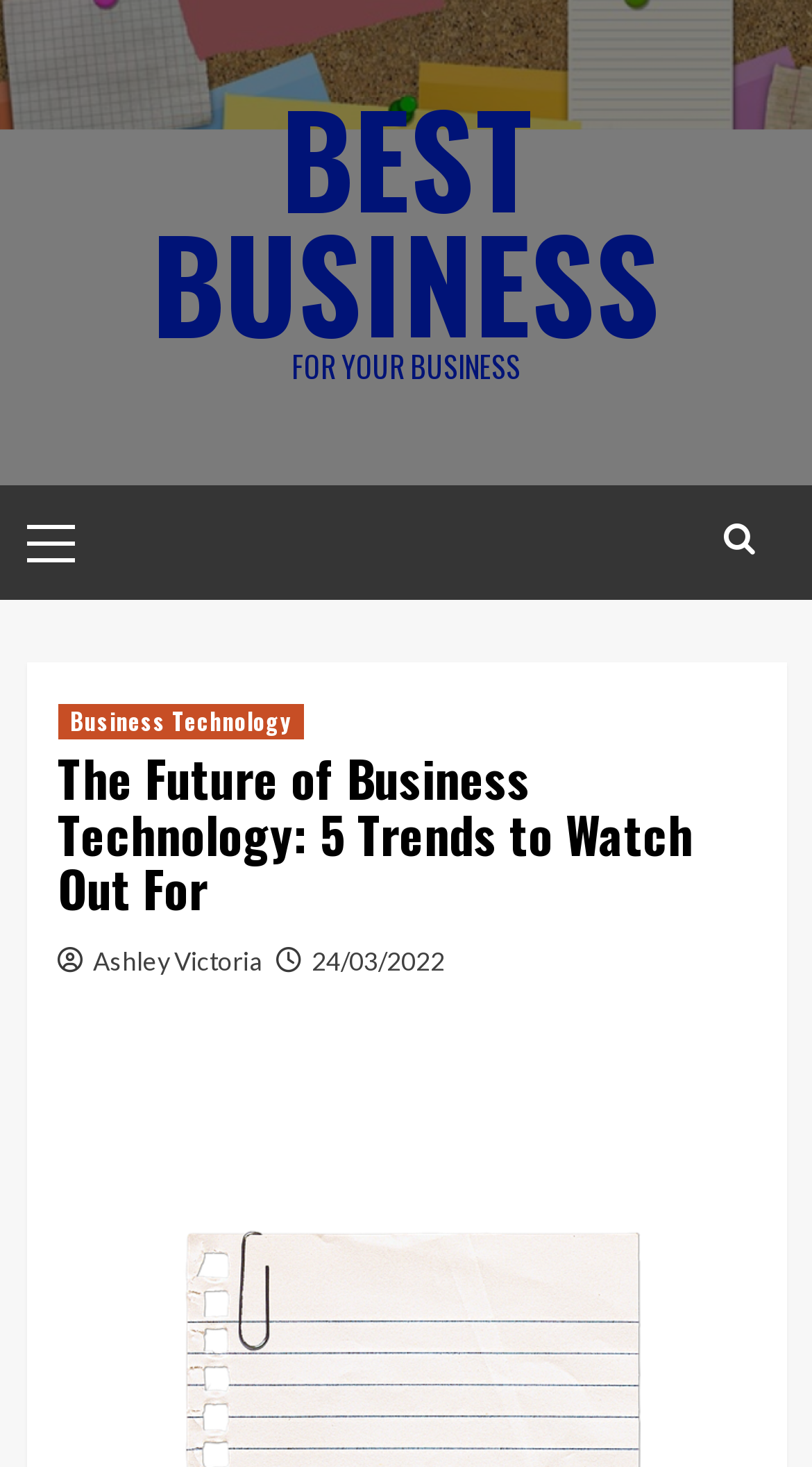Using the image as a reference, answer the following question in as much detail as possible:
What is the topic of the main article?

I found a link with the text 'Business Technology' nested under another link with a font icon, which suggests that it is a subcategory or a topic. Furthermore, the heading 'The Future of Business Technology: 5 Trends to Watch Out For' is located nearby, indicating that the main article is related to business technology.